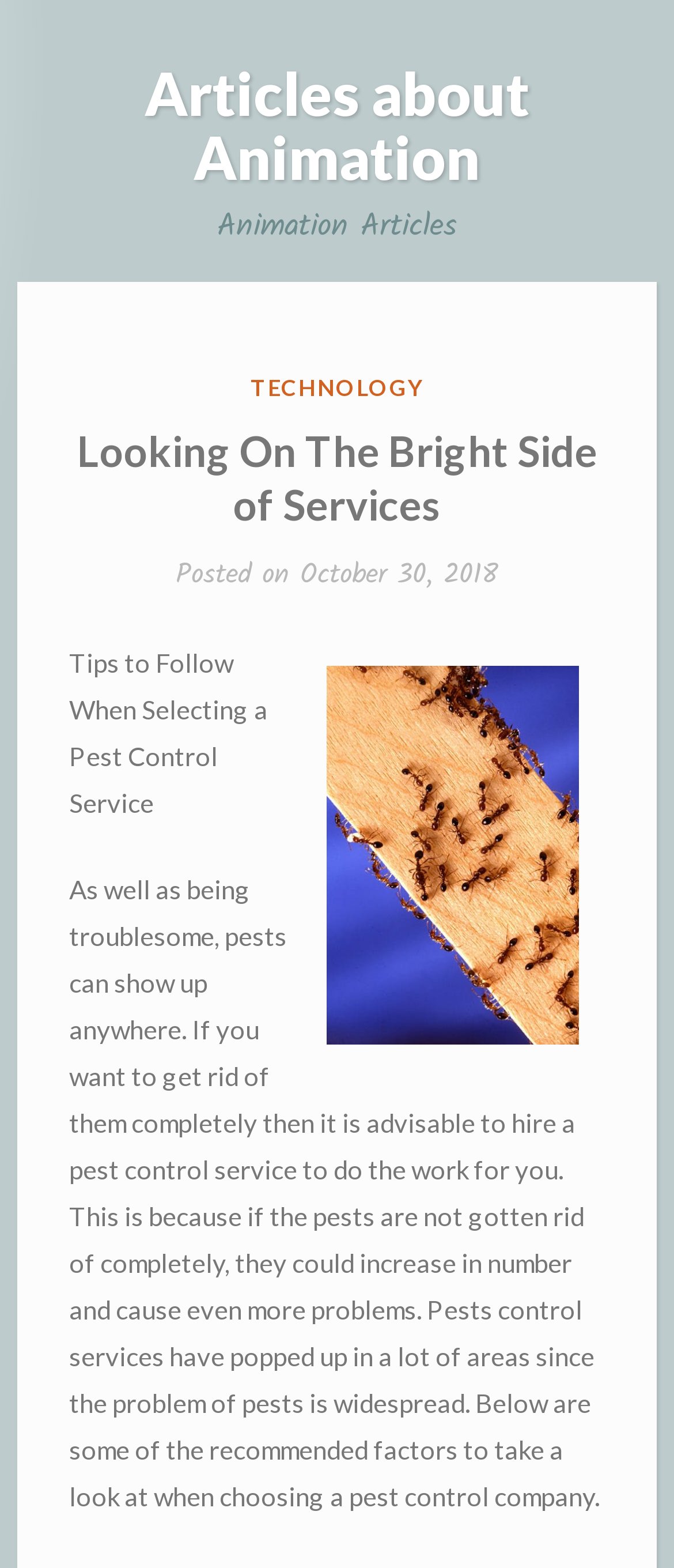Given the element description: "Technology", predict the bounding box coordinates of this UI element. The coordinates must be four float numbers between 0 and 1, given as [left, top, right, bottom].

[0.372, 0.238, 0.628, 0.256]